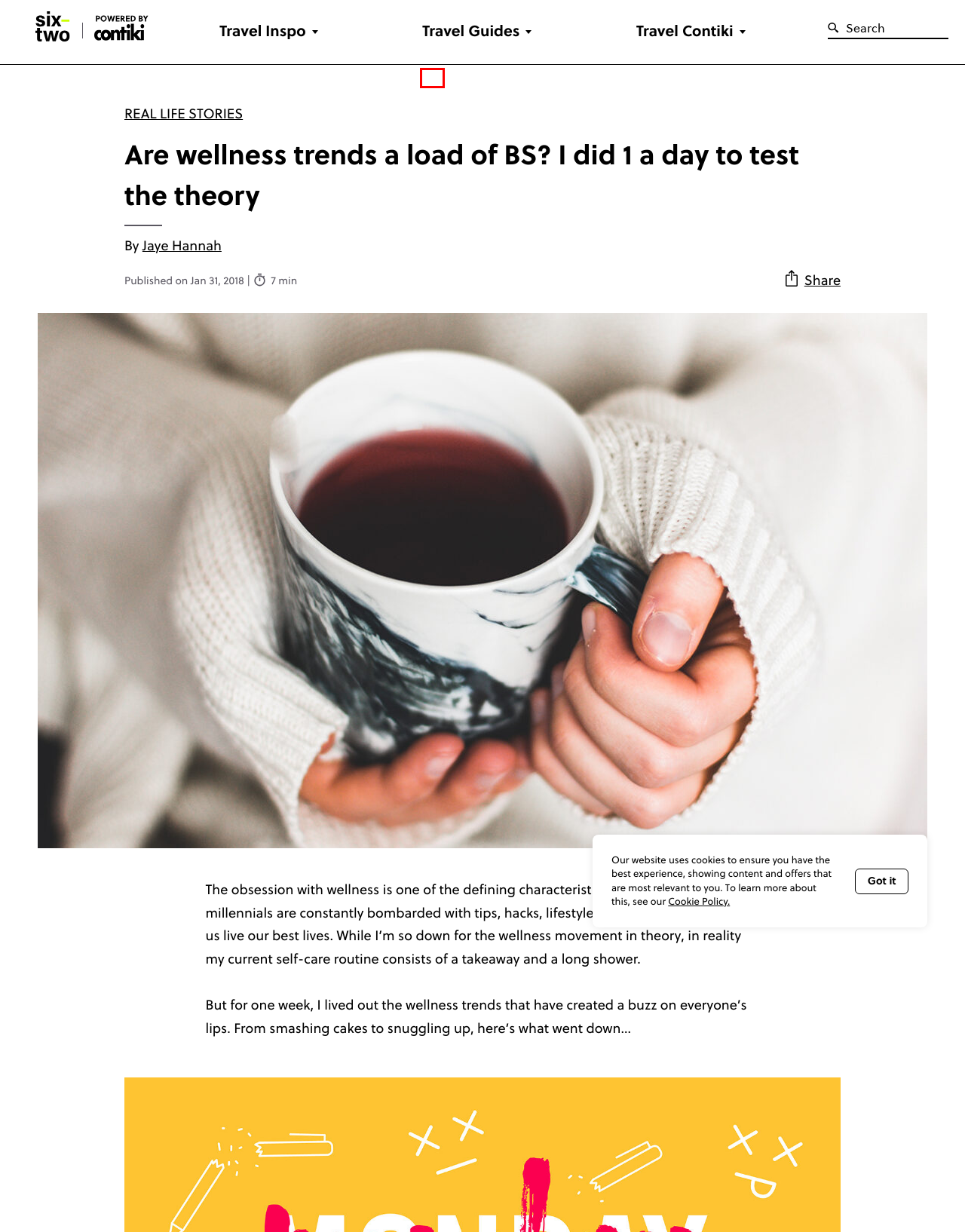Examine the screenshot of the webpage, which has a red bounding box around a UI element. Select the webpage description that best fits the new webpage after the element inside the red bounding box is clicked. Here are the choices:
A. Travel Contiki - Contiki
B. Real Life Stories | six-two by Contiki
C. Food Travel | six-two by Contiki
D. North America travel guide - Contiki
E. Travel Inspiration - Contiki
F. Asia travel guide - Contiki
G. Jaye Hannah, Author at six-two by Contiki
H. Trip Spotlights - six-two by Contiki

F